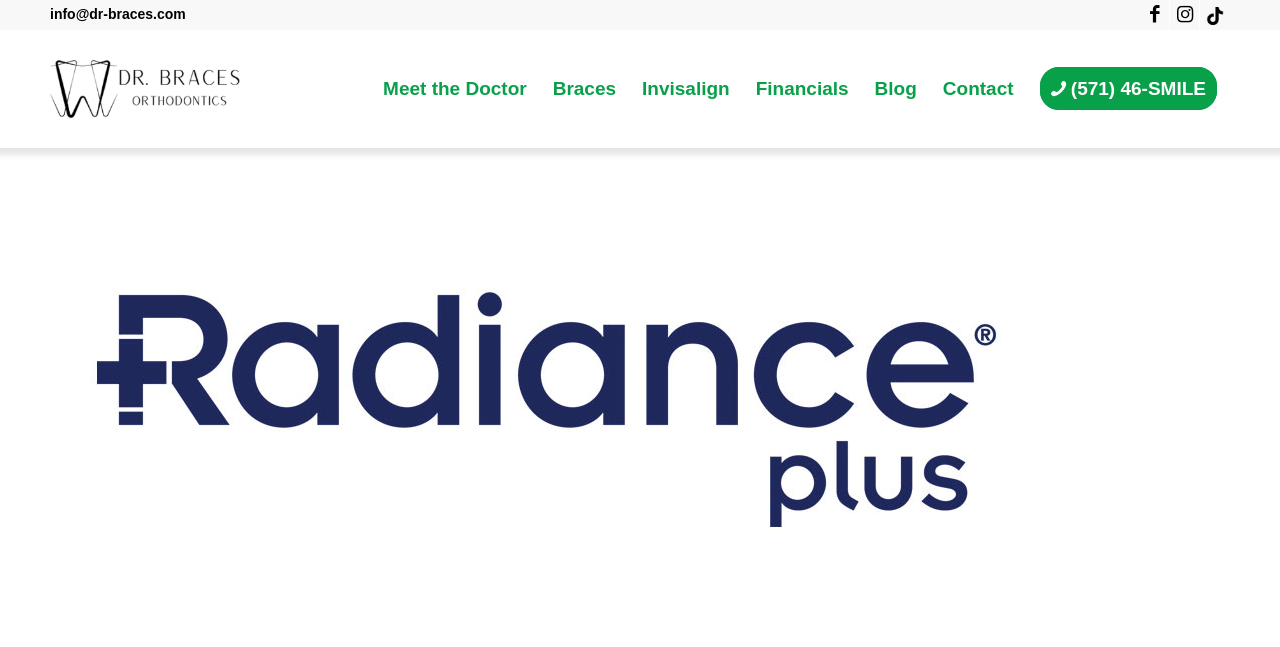What is the last menu item?
Please analyze the image and answer the question with as much detail as possible.

The last menu item can be found by examining the menu items in the top navigation bar. The last item is '(571) 46-SMILE', which is a link with a phone number.